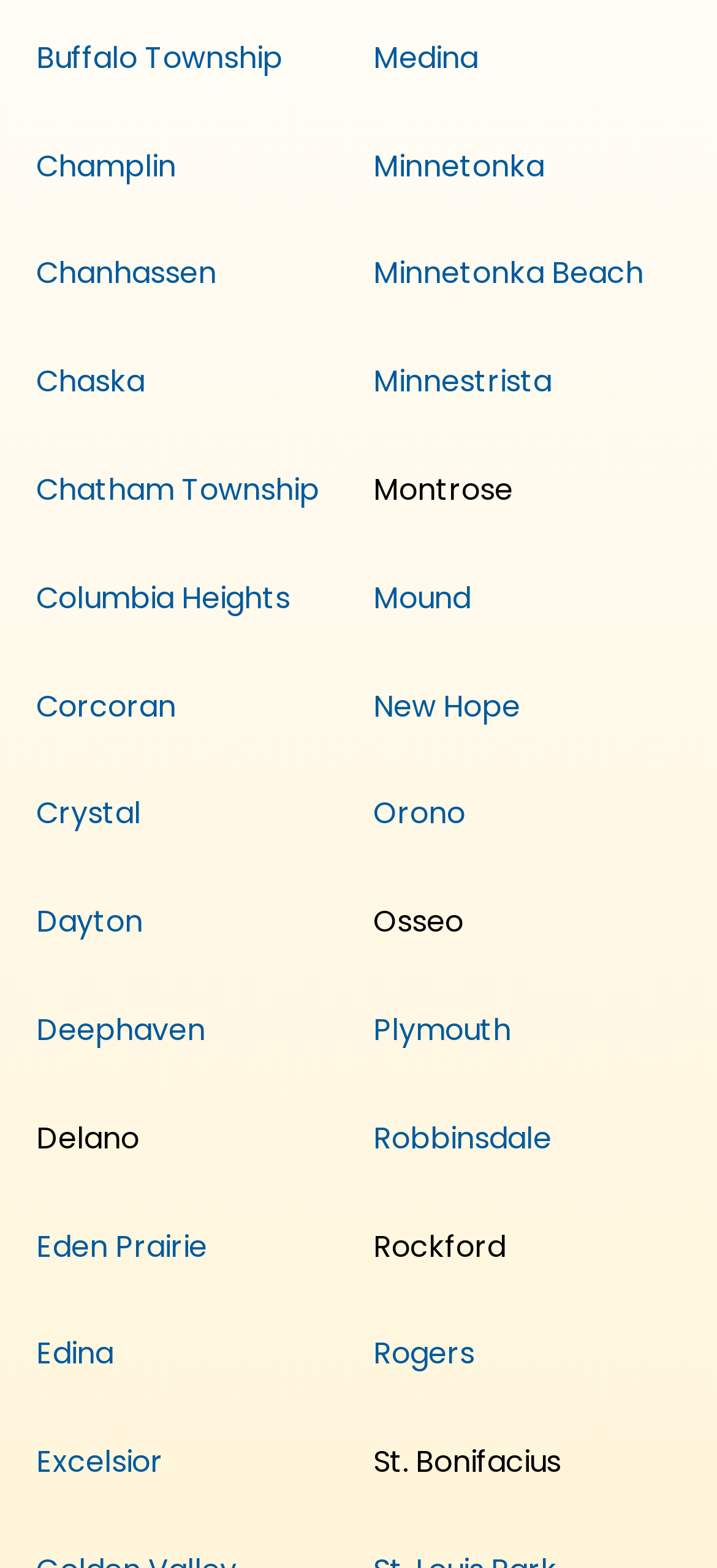Locate the bounding box coordinates of the item that should be clicked to fulfill the instruction: "view Rogers".

[0.521, 0.85, 0.662, 0.877]